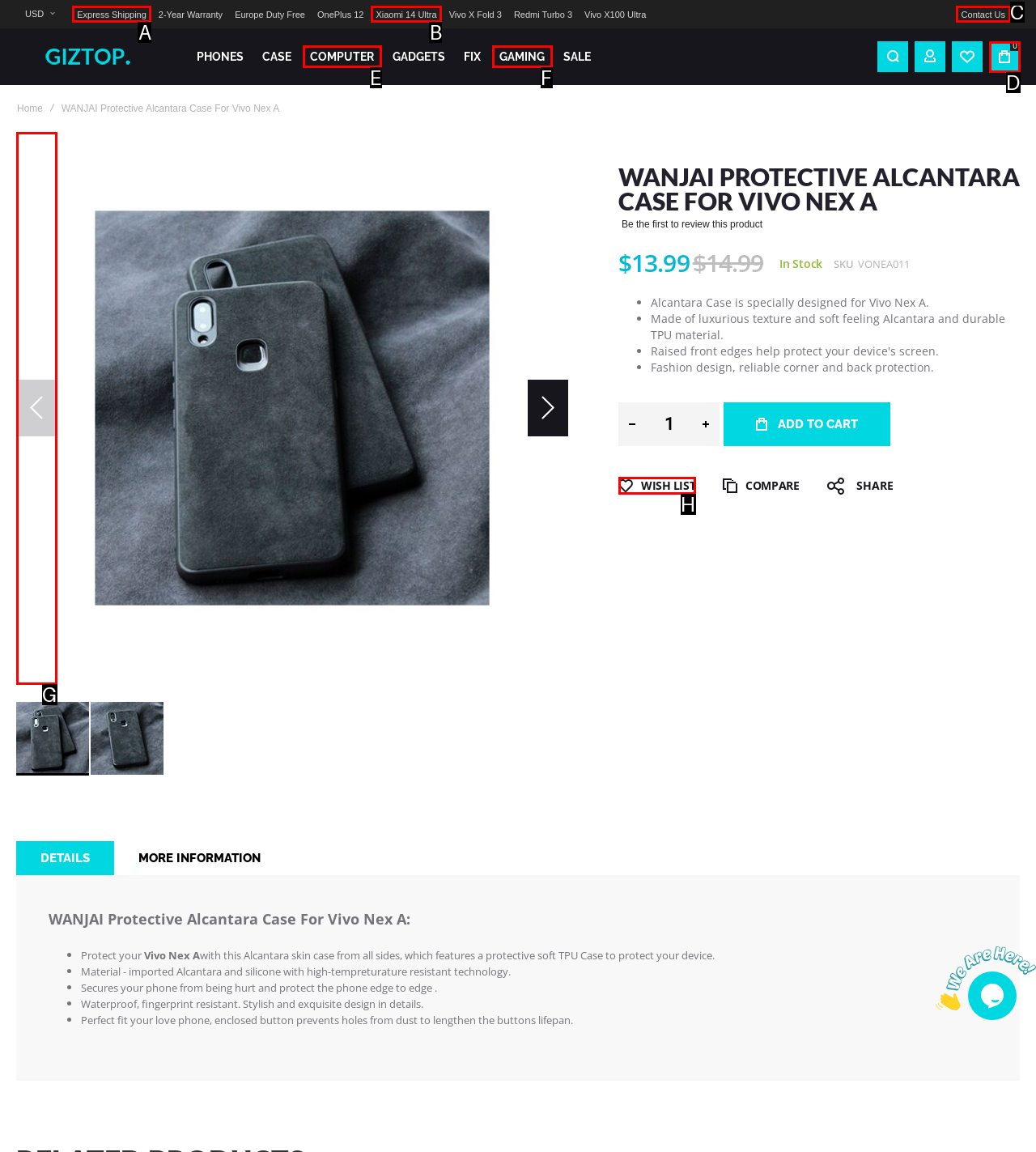Identify the correct UI element to click on to achieve the following task: Search for something else Respond with the corresponding letter from the given choices.

None